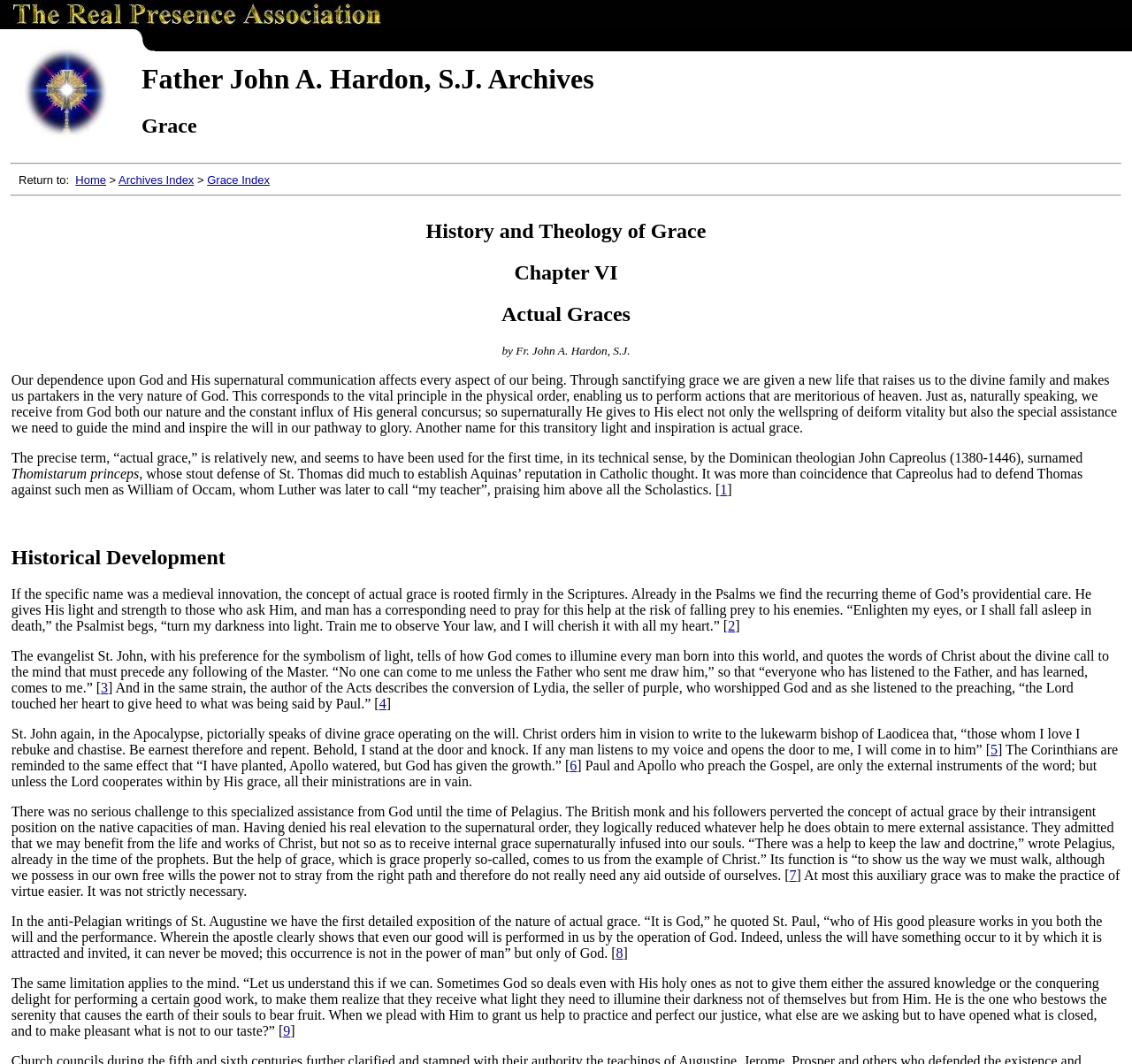Provide the bounding box coordinates of the UI element this sentence describes: "Archives Index".

[0.105, 0.163, 0.171, 0.175]